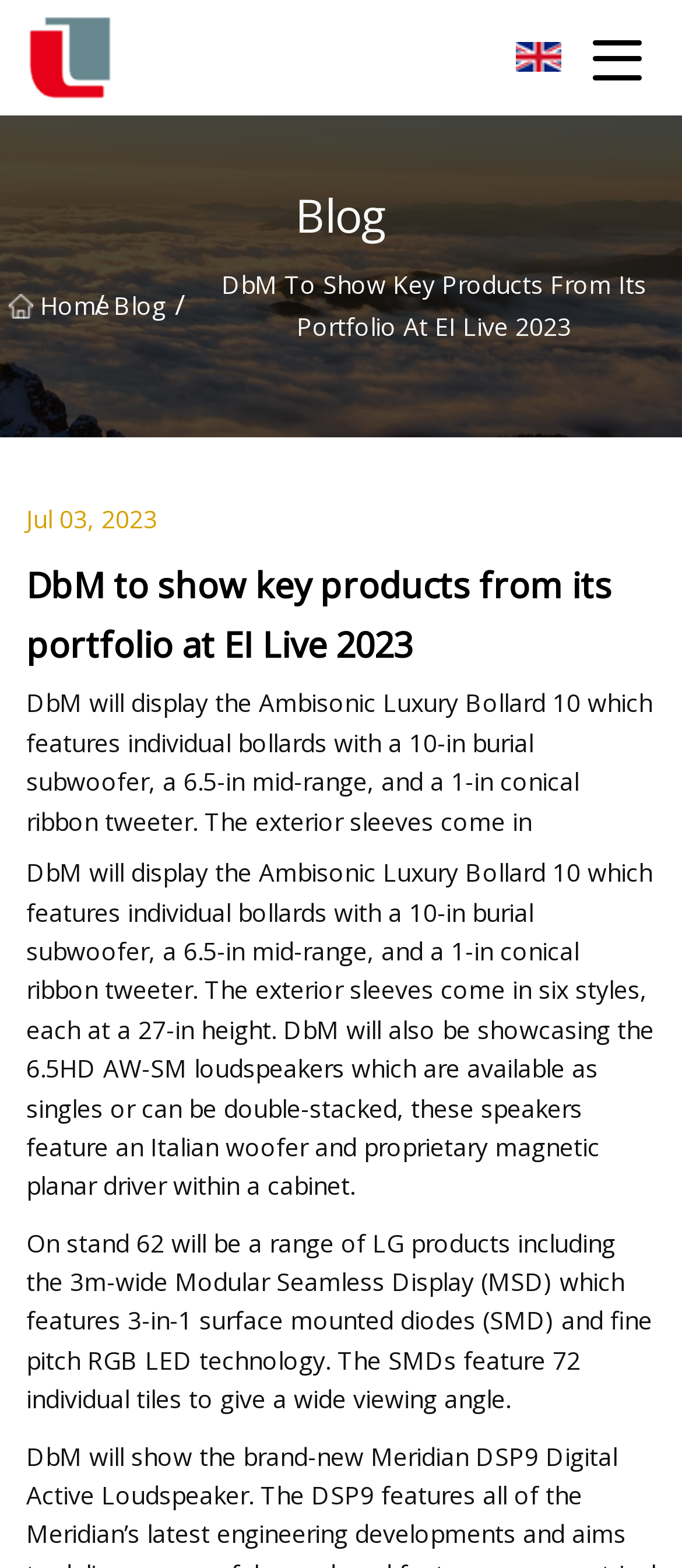Reply to the question below using a single word or brief phrase:
What is the event where DbM will show its products?

EI Live 2023